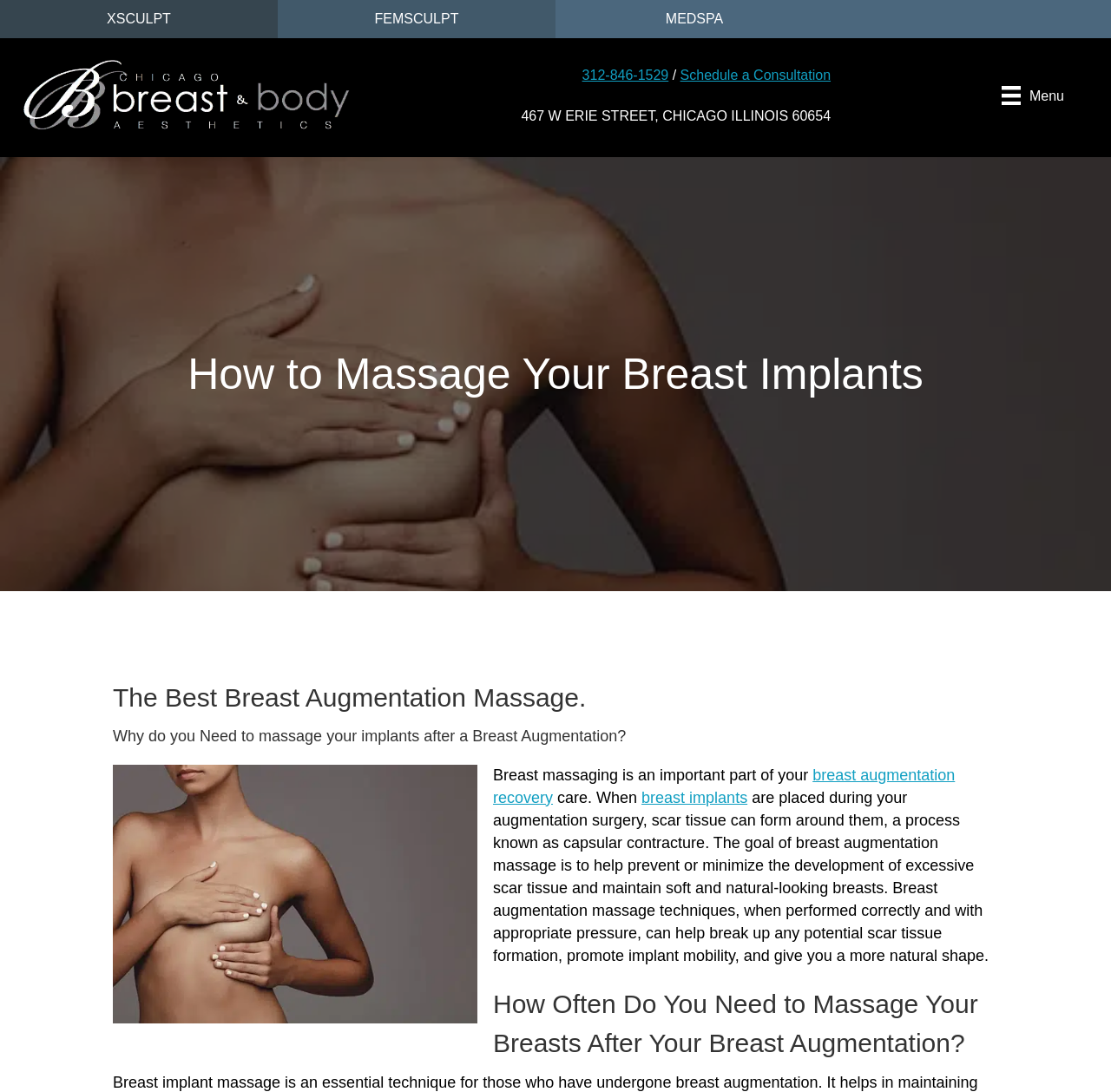Provide a one-word or one-phrase answer to the question:
What is capsular contracture?

Scar tissue formation around implants